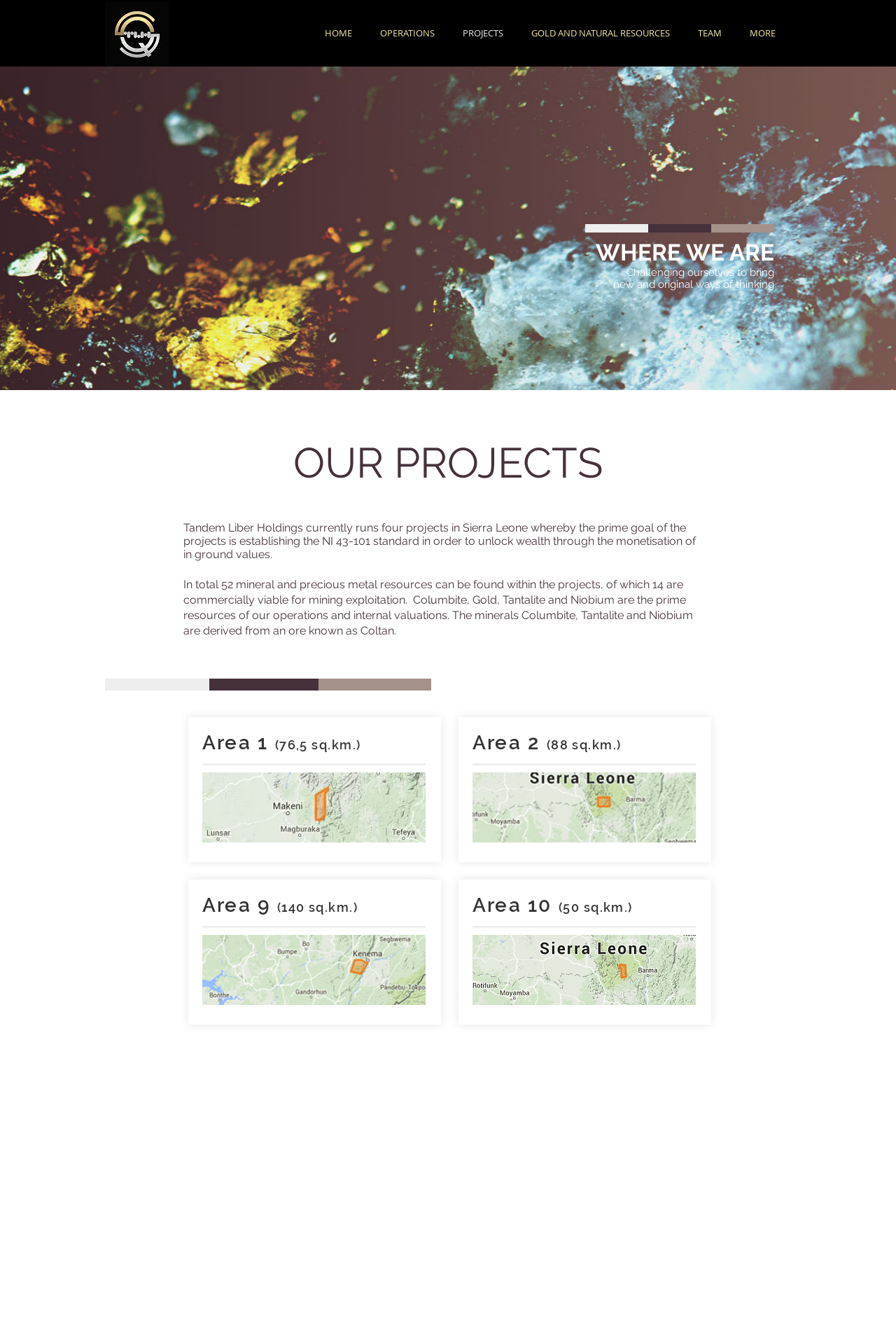Determine the bounding box of the UI element mentioned here: "OPERATIONS". The coordinates must be in the format [left, top, right, bottom] with values ranging from 0 to 1.

[0.409, 0.018, 0.501, 0.032]